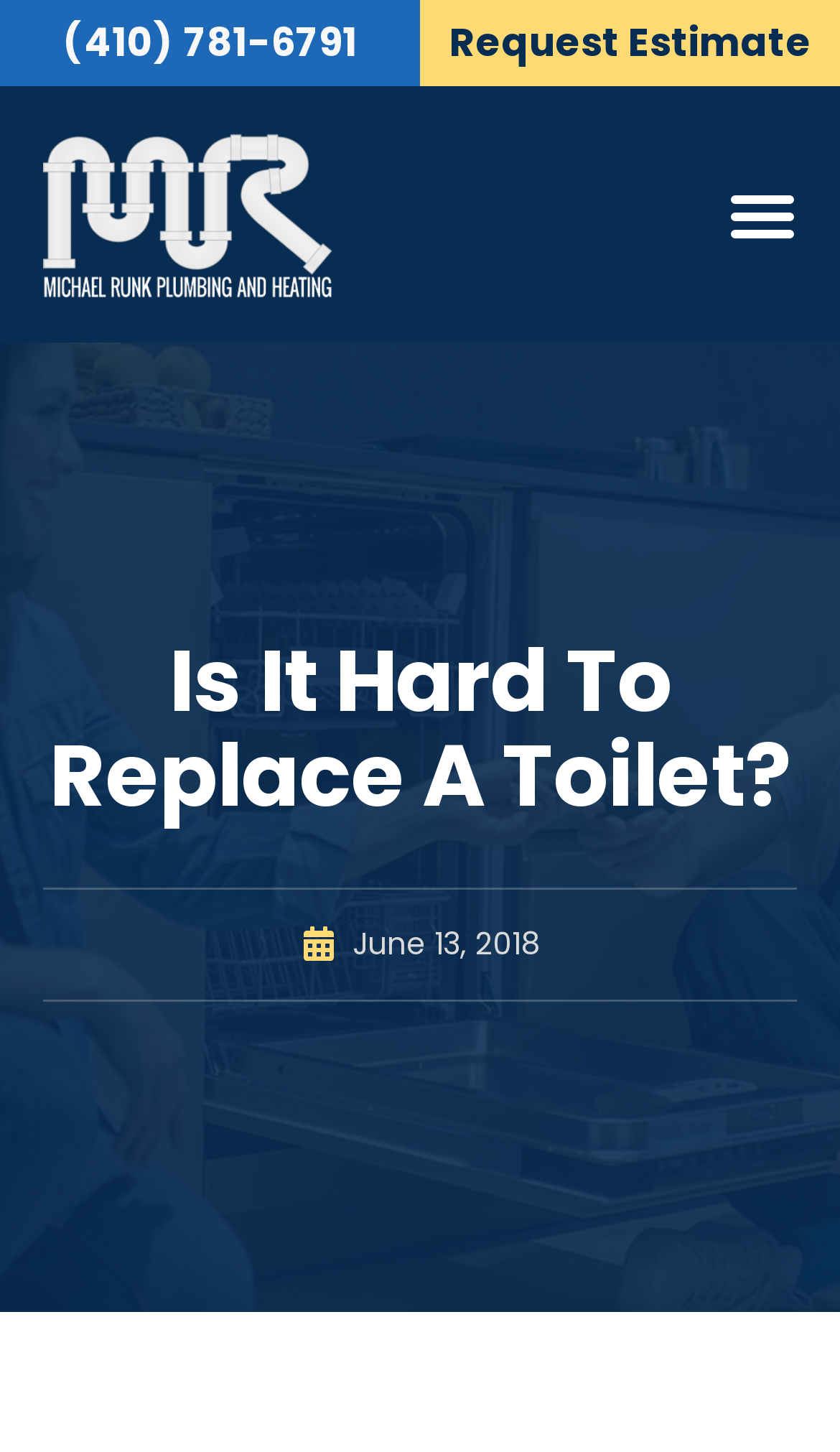Elaborate on the information and visuals displayed on the webpage.

The webpage appears to be a blog post or article about replacing a toilet, with the title "Is It Hard To Replace A Toilet?" prominently displayed near the top of the page. 

At the top left of the page, there is a logo of "Michael Runk Plumbing and Repair Services" accompanied by an image. To the right of the logo, there is a phone number "(410) 781-6791" displayed as a link. 

Further to the right, there is a heading "Request Estimate" and a navigation menu labeled "Menu" with a toggle button. The menu is not expanded by default.

Below the top section, the main content of the page begins with the title "Is It Hard To Replace A Toilet?" in a large font. 

Underneath the title, there is a link indicating the date of the post, "June 13, 2018", which is accompanied by a time element.